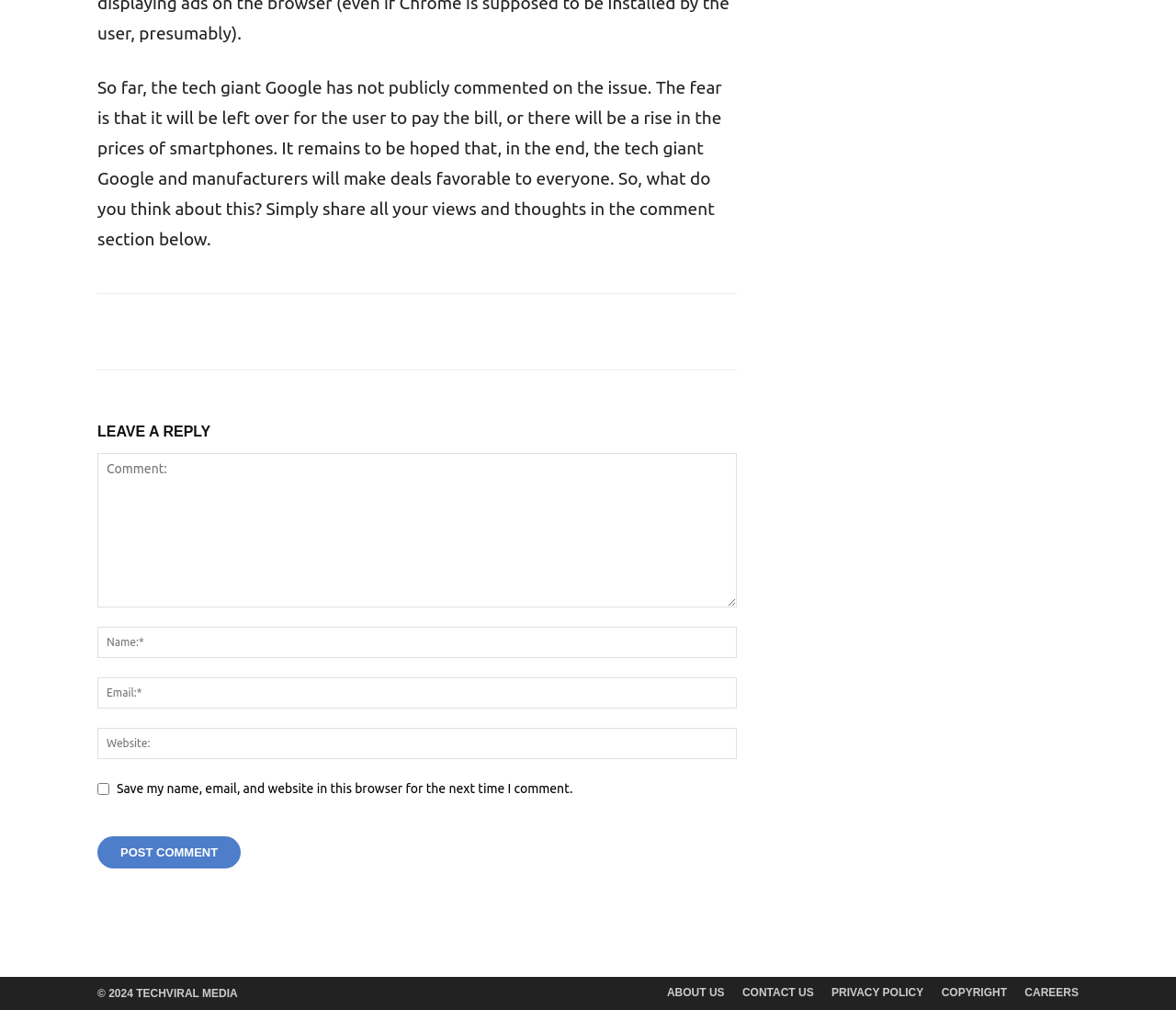What is required to post a comment?
Provide an in-depth and detailed answer to the question.

The required fields to post a comment are determined by examining the textboxes in the comment section. The 'Name' and 'Email' fields are marked as required.